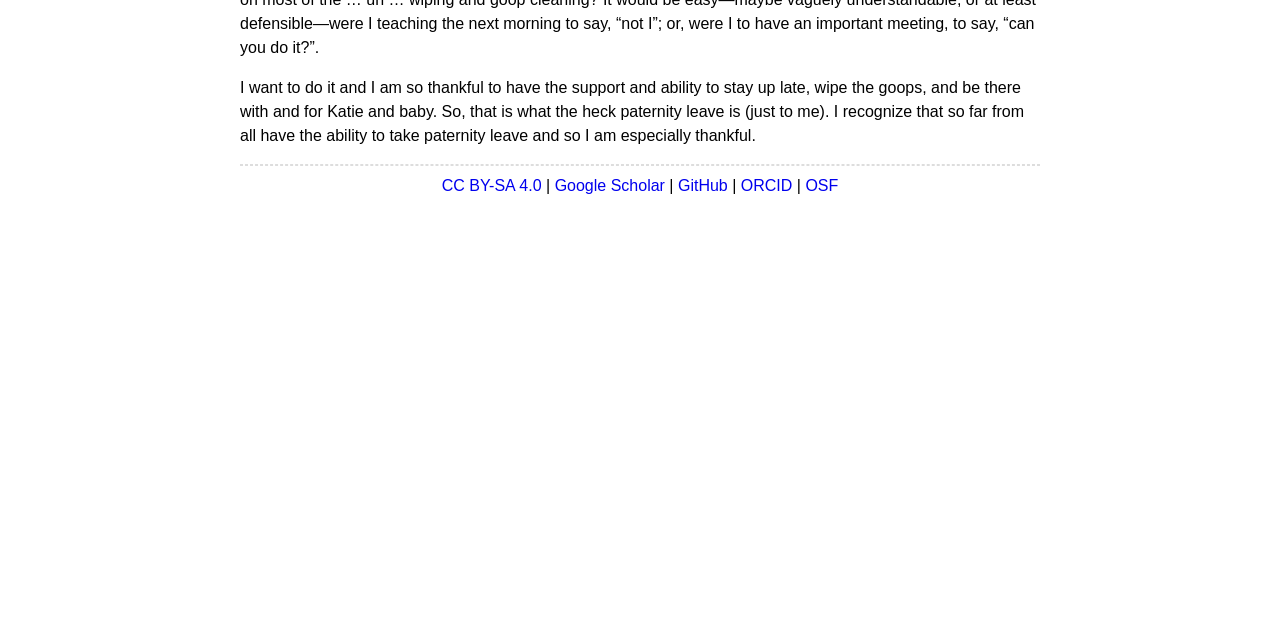Predict the bounding box of the UI element based on the description: "GitHub". The coordinates should be four float numbers between 0 and 1, formatted as [left, top, right, bottom].

[0.53, 0.276, 0.569, 0.303]